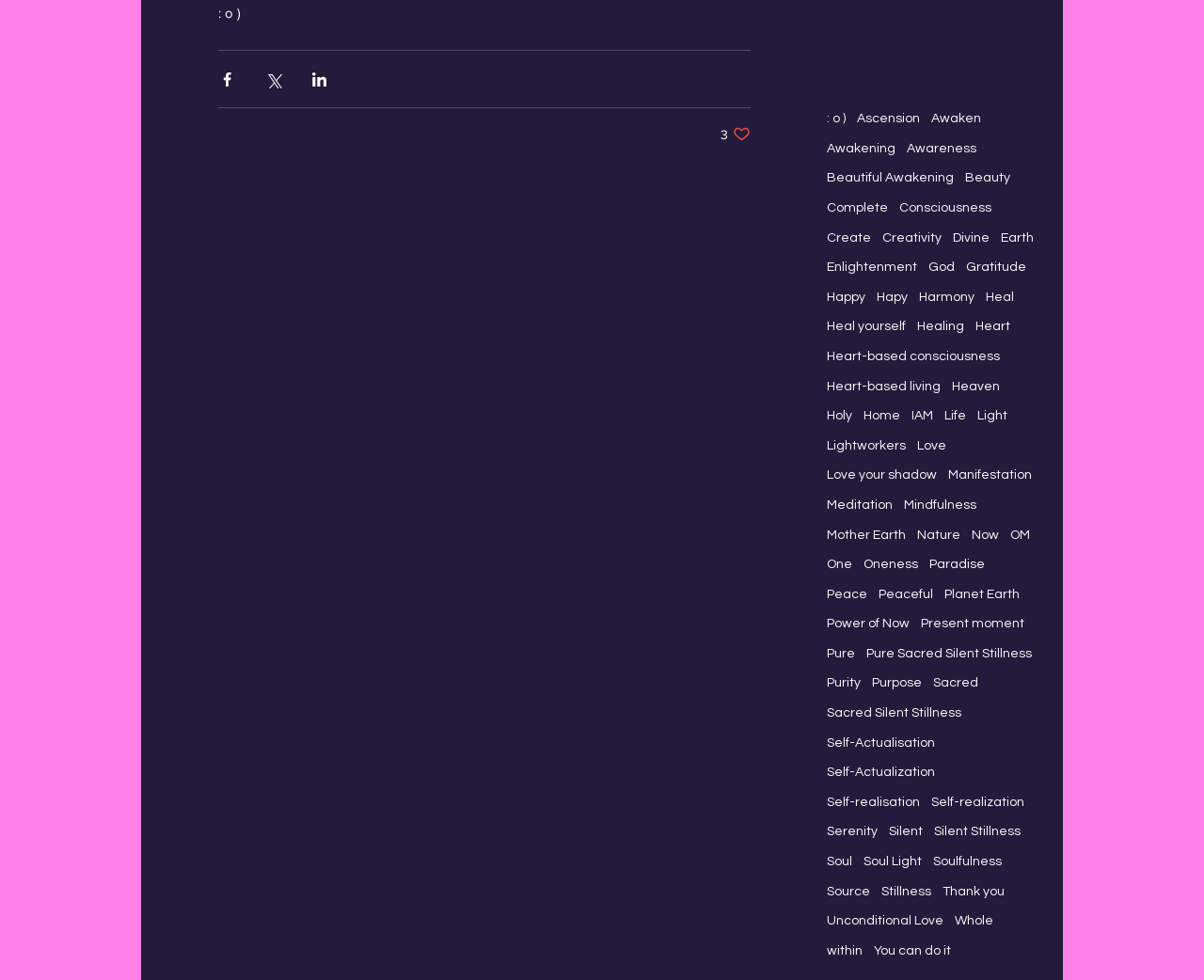Identify the bounding box coordinates for the element you need to click to achieve the following task: "Explore the tag 'Unconditional Love'". Provide the bounding box coordinates as four float numbers between 0 and 1, in the form [left, top, right, bottom].

[0.687, 0.931, 0.784, 0.95]